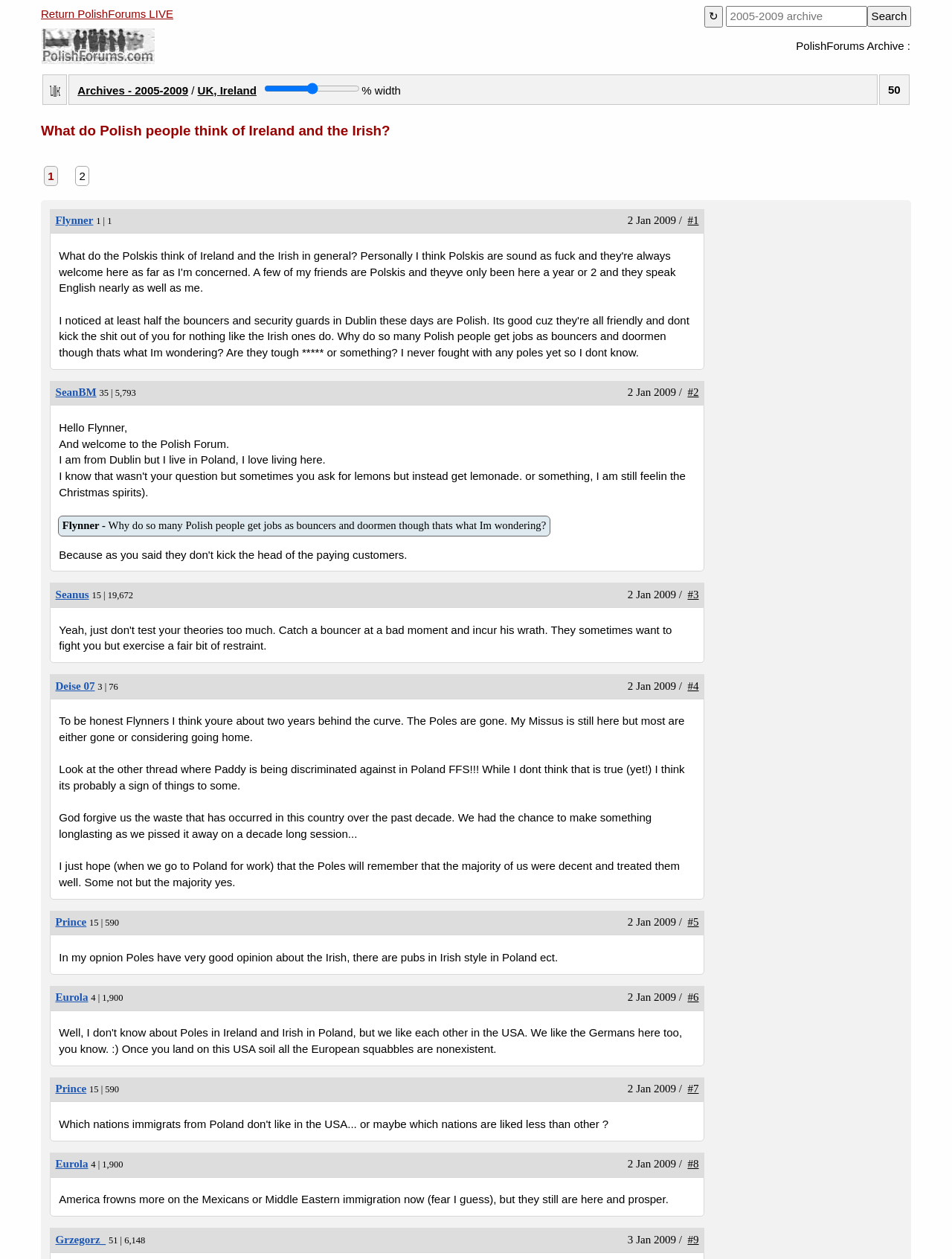Specify the bounding box coordinates for the region that must be clicked to perform the given instruction: "Read the post by 'Flynner'".

[0.058, 0.17, 0.098, 0.18]